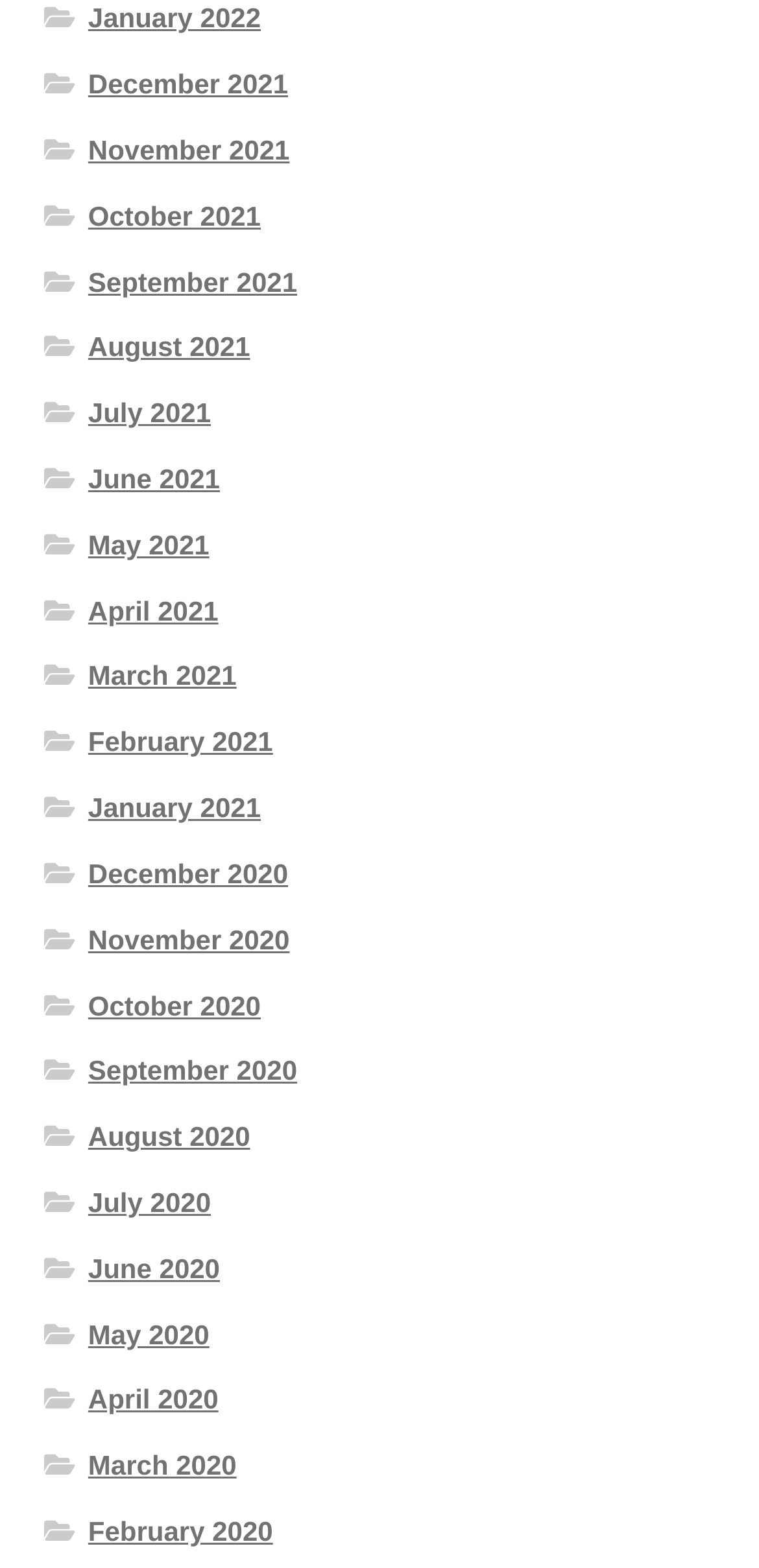Identify the bounding box of the HTML element described as: "August 2020".

[0.116, 0.715, 0.33, 0.735]